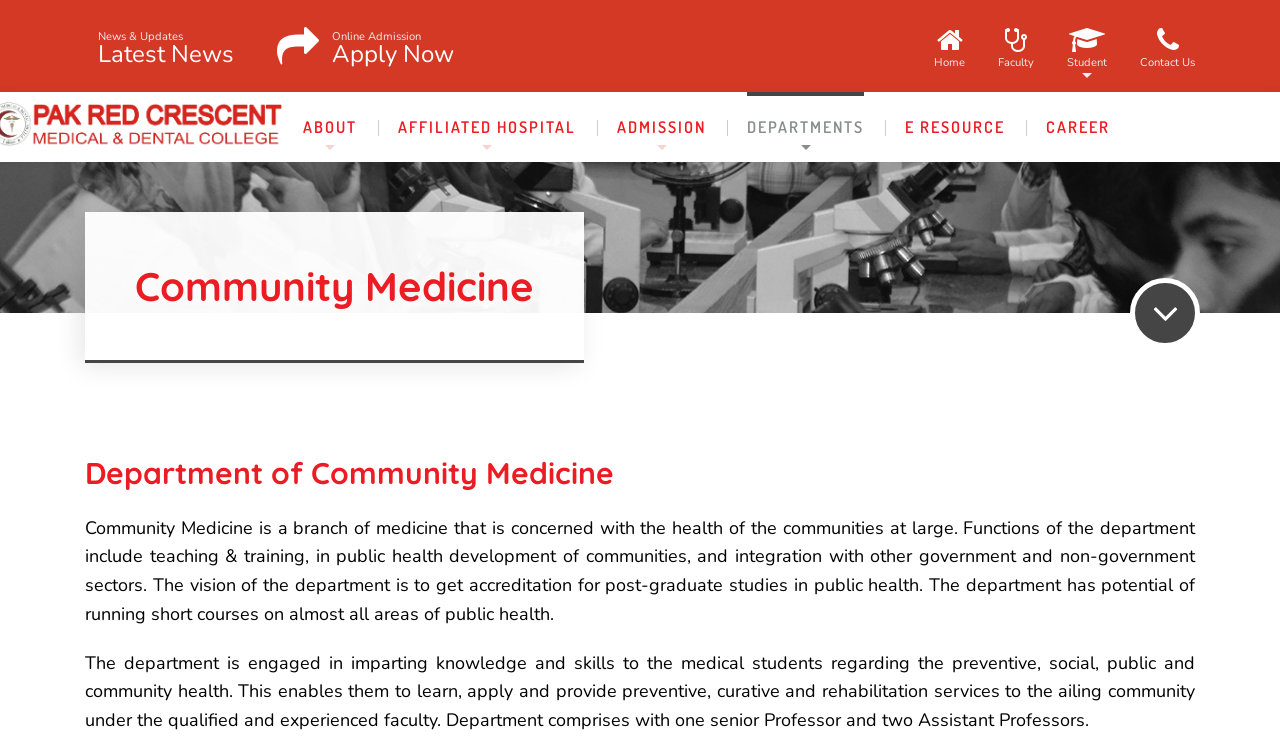Locate the bounding box coordinates of the element you need to click to accomplish the task described by this instruction: "Learn about the Department of Community Medicine".

[0.066, 0.604, 0.934, 0.658]